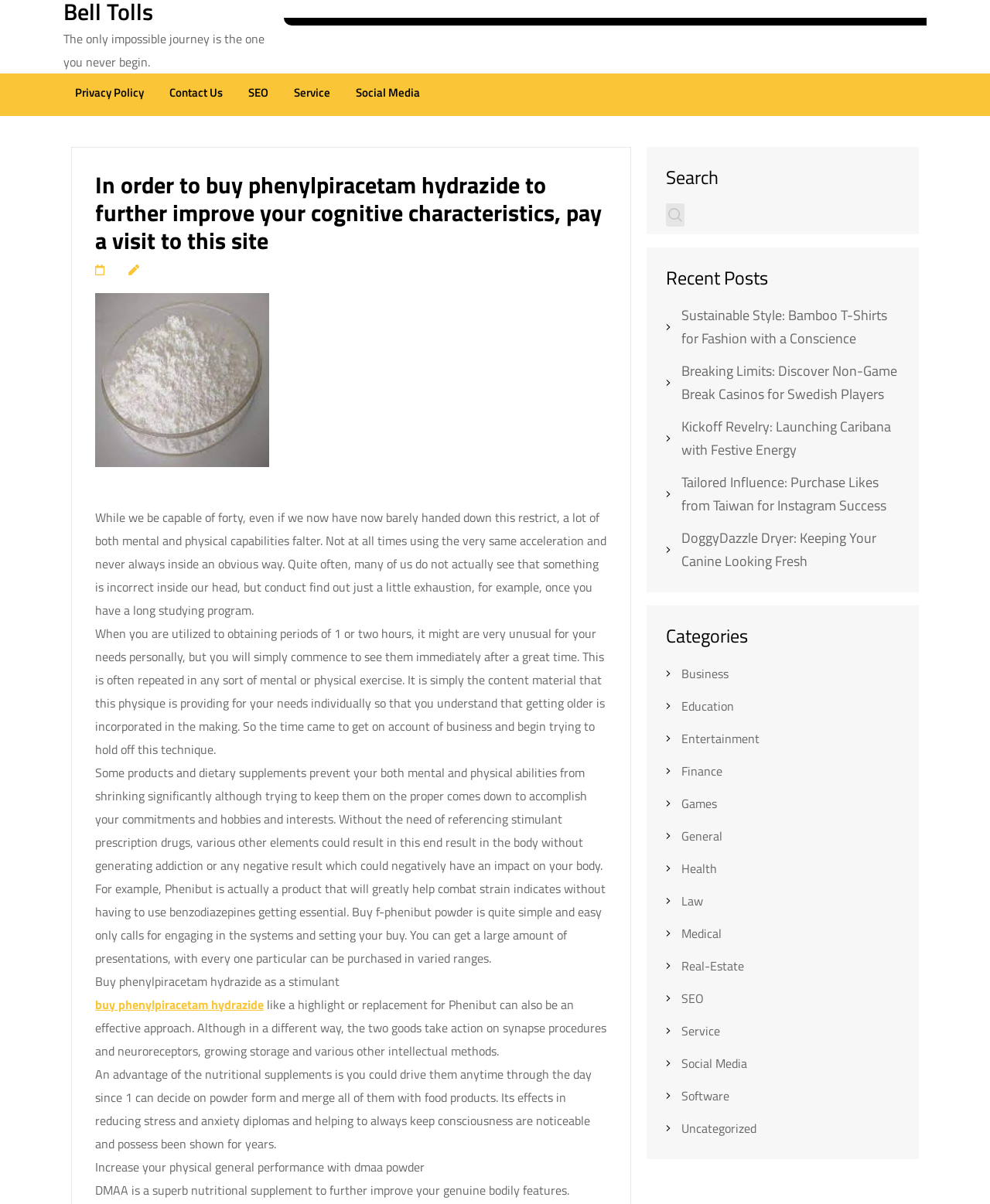Can you find the bounding box coordinates of the area I should click to execute the following instruction: "Search for something"?

[0.673, 0.169, 0.909, 0.188]